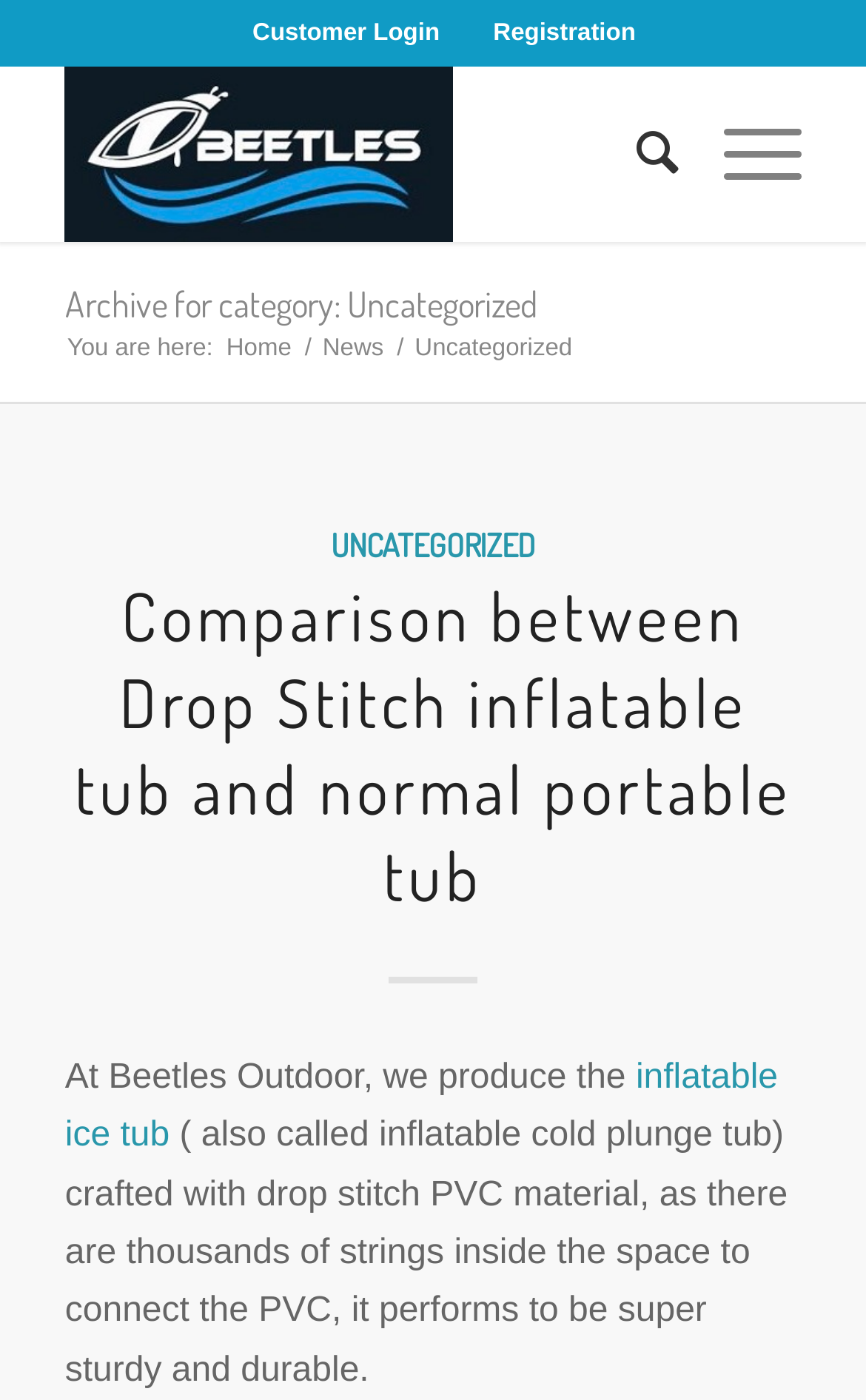What is the category of the current archive?
Using the visual information, reply with a single word or short phrase.

Uncategorized